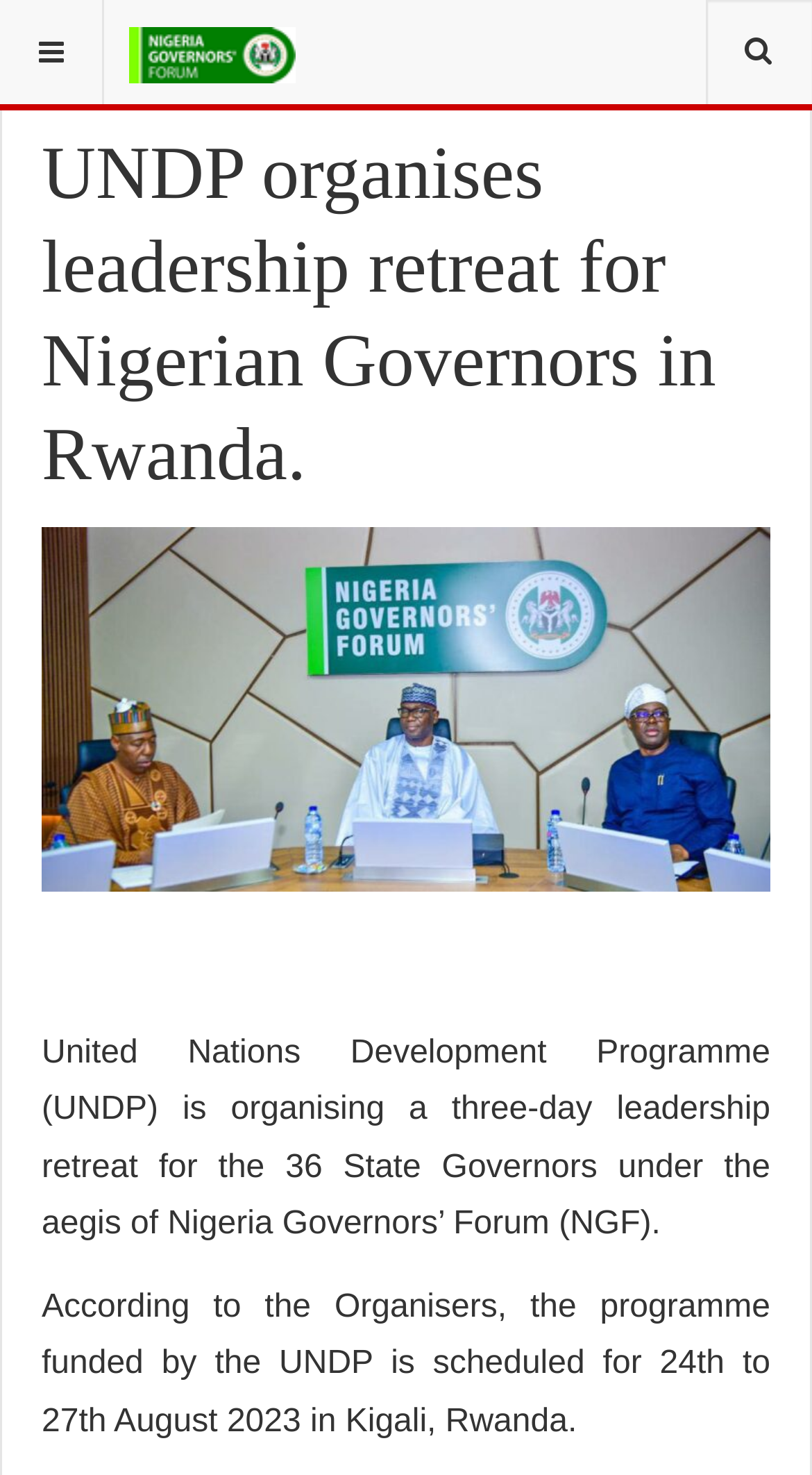Predict the bounding box coordinates for the UI element described as: "YITOA MICRO TECHNOLOGY CORPORATION". The coordinates should be four float numbers between 0 and 1, presented as [left, top, right, bottom].

None